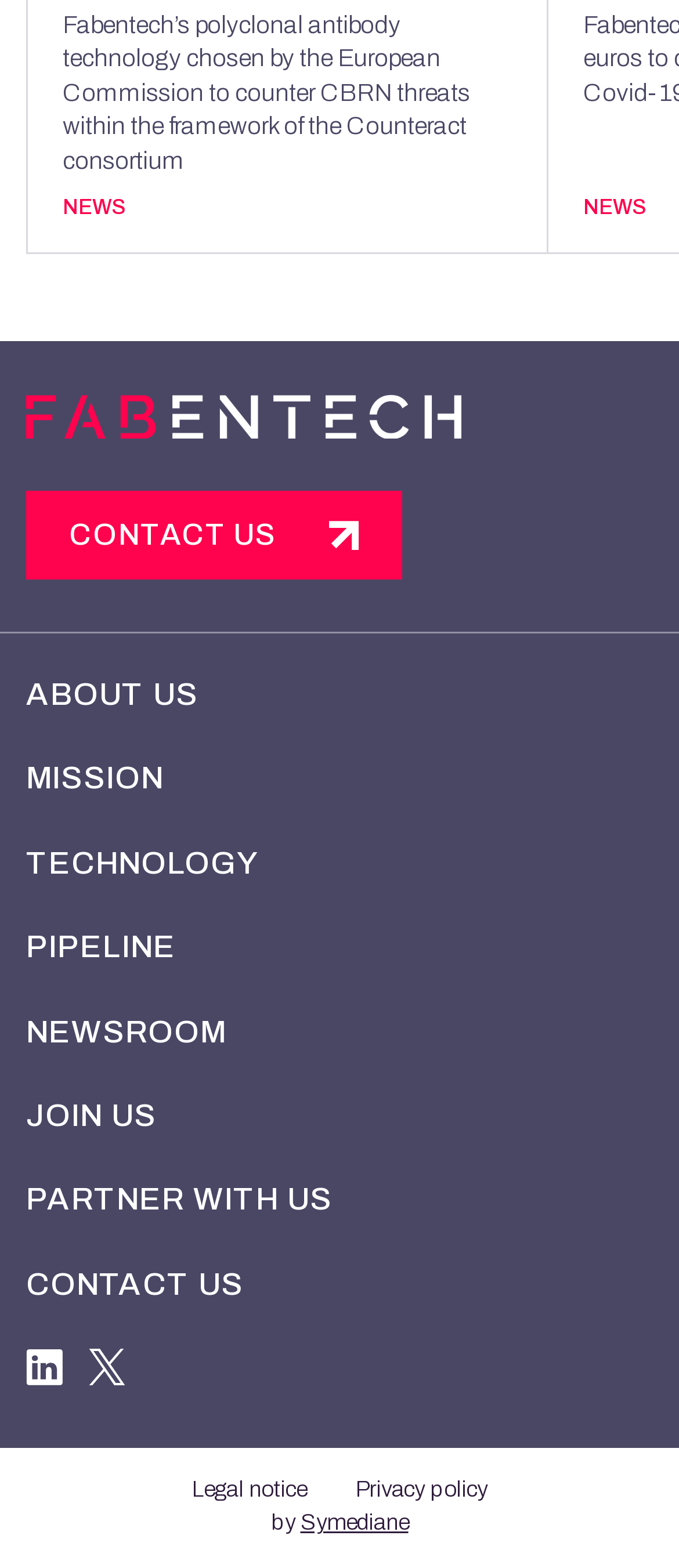Find the bounding box coordinates of the clickable region needed to perform the following instruction: "Read about the company's mission". The coordinates should be provided as four float numbers between 0 and 1, i.e., [left, top, right, bottom].

[0.038, 0.484, 0.962, 0.538]